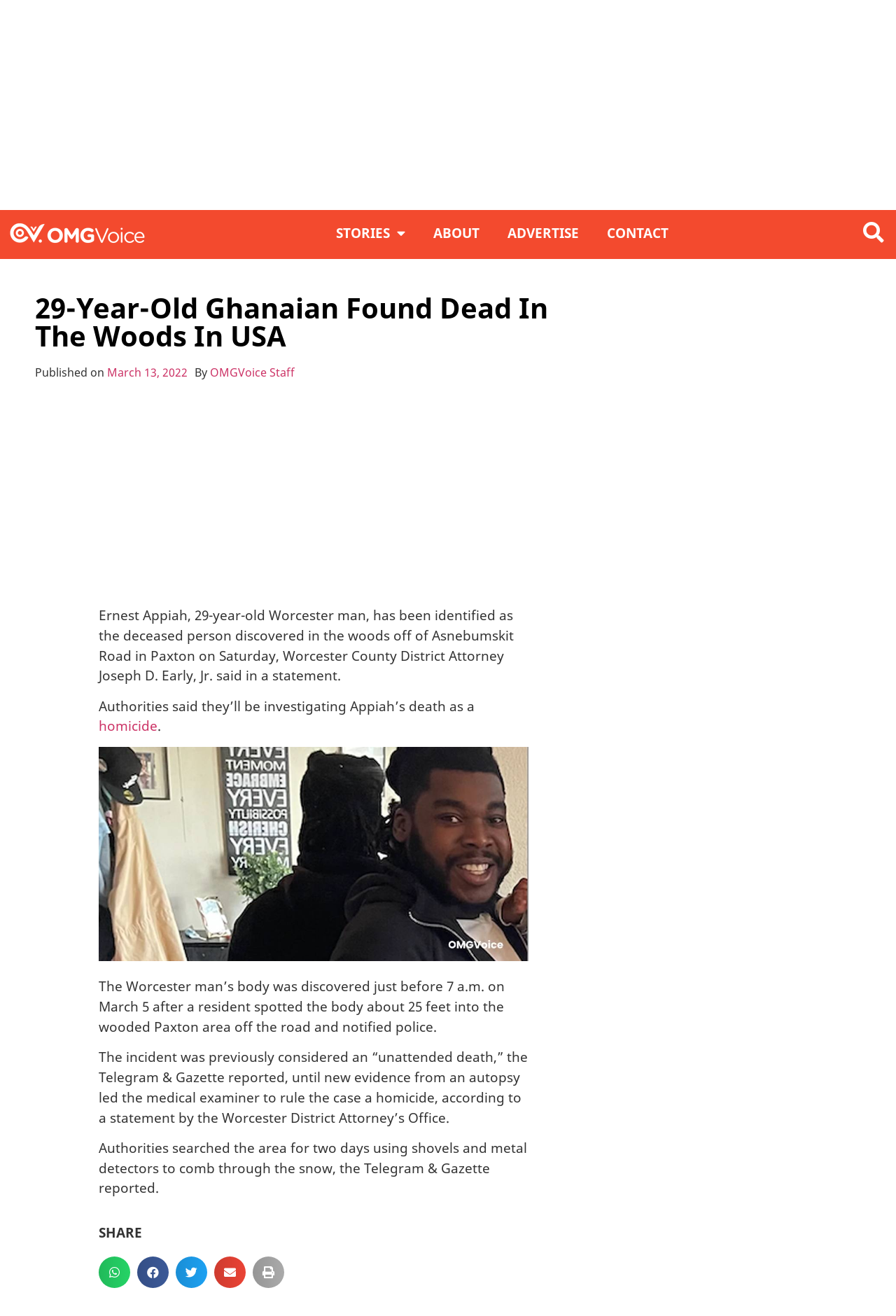Refer to the screenshot and give an in-depth answer to this question: What is the name of the deceased person?

The answer can be found in the first paragraph of the article, which states 'Ernest Appiah, 29-year-old Worcester man, has been identified as the deceased person...'.